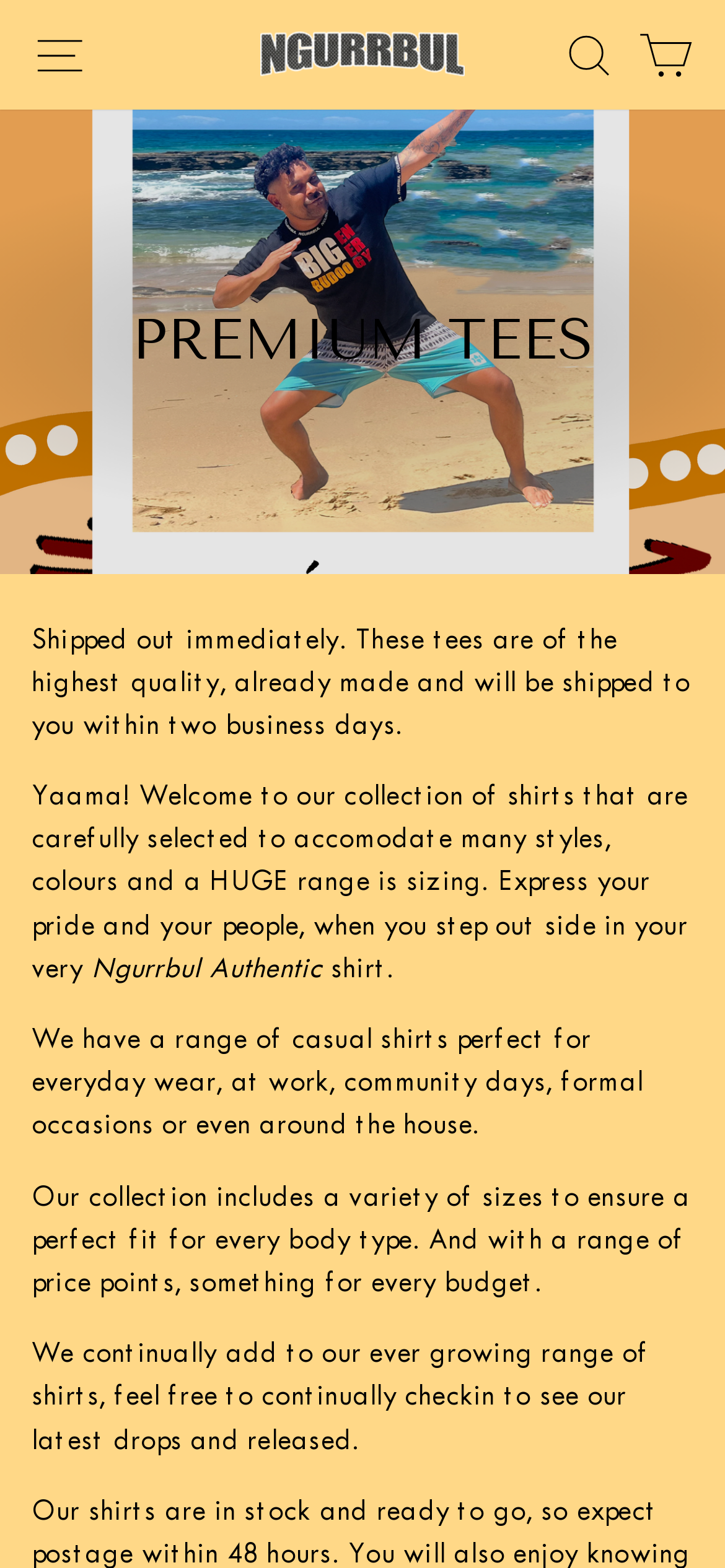What is the name of the collection?
Analyze the image and deliver a detailed answer to the question.

The name of the collection can be found in the header section of the webpage, where it is written as 'Premium Tees – Page 2 – Ngurrbul Collection'. This suggests that the collection is called Ngurrbul Collection.